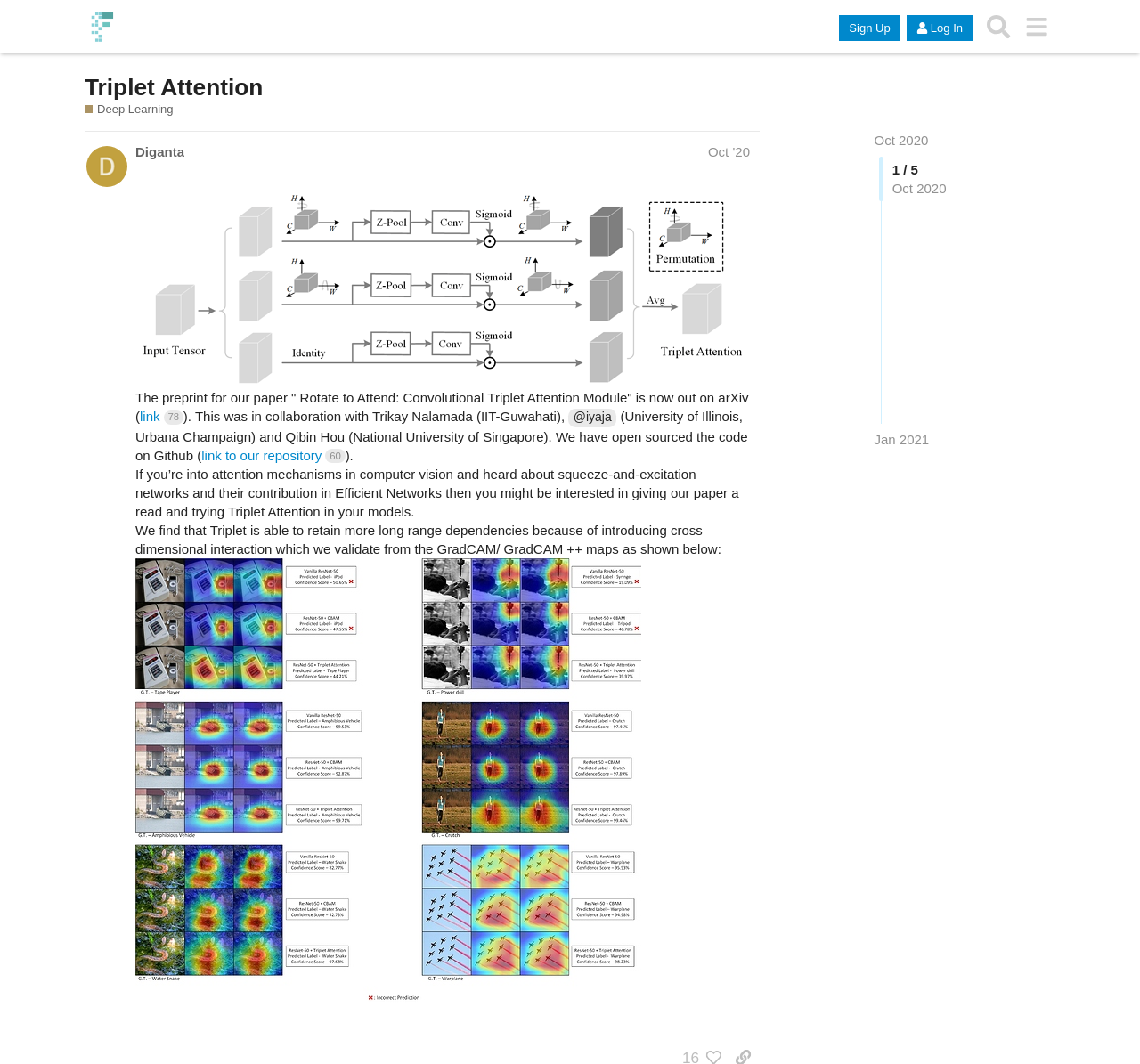Determine the bounding box coordinates of the area to click in order to meet this instruction: "Visit the 'Triplet Attention' link".

[0.074, 0.069, 0.231, 0.094]